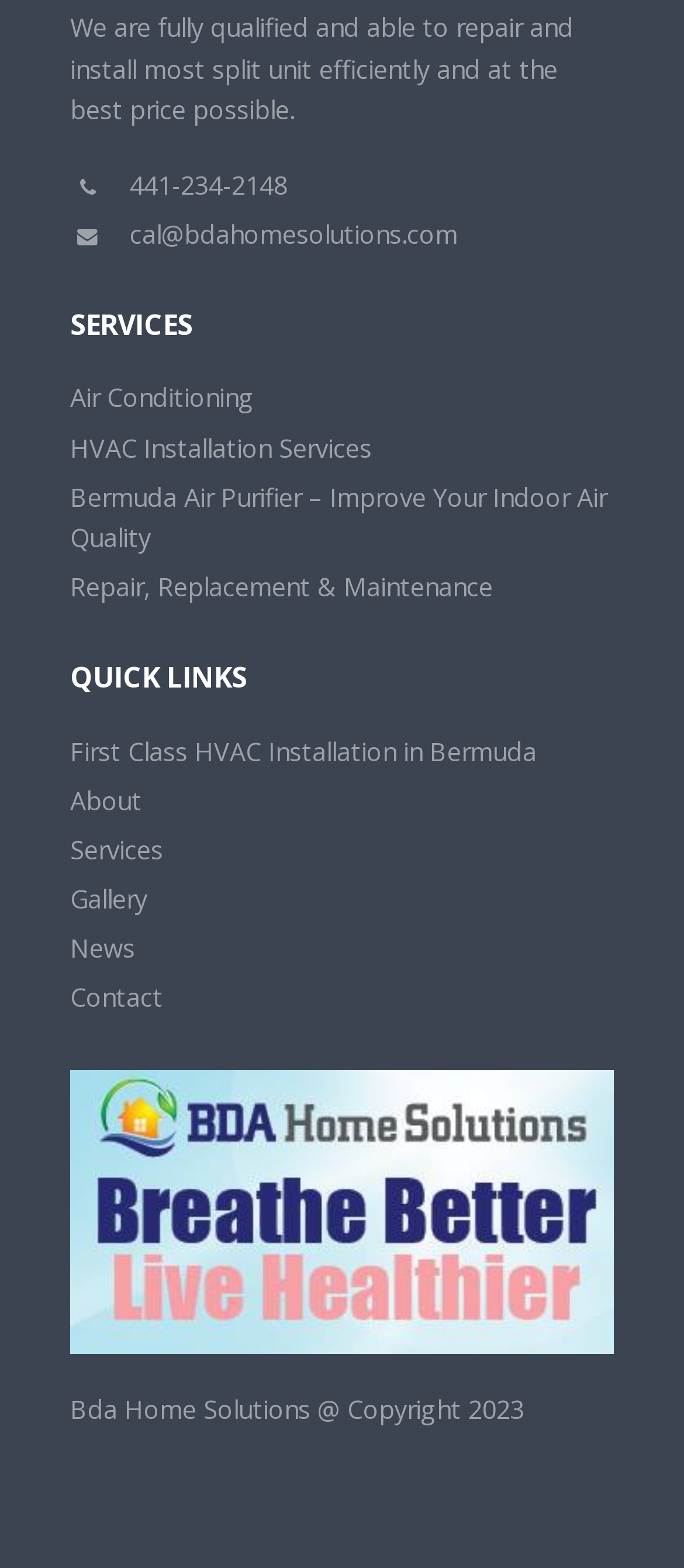Locate the bounding box coordinates of the region to be clicked to comply with the following instruction: "Send an email". The coordinates must be four float numbers between 0 and 1, in the form [left, top, right, bottom].

[0.103, 0.138, 0.669, 0.16]